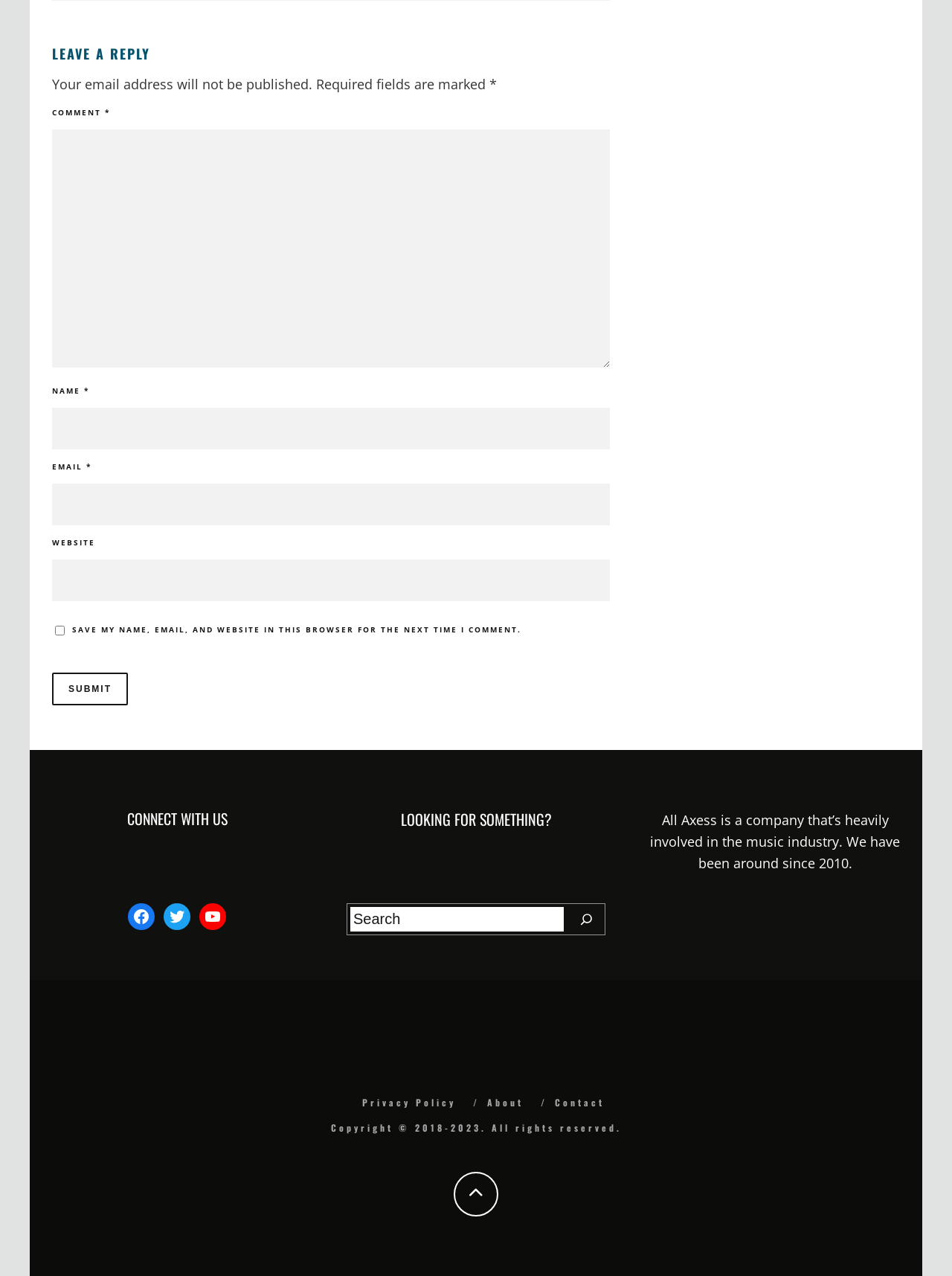Using the description "parent_node: NAME * name="author"", predict the bounding box of the relevant HTML element.

[0.055, 0.32, 0.641, 0.352]